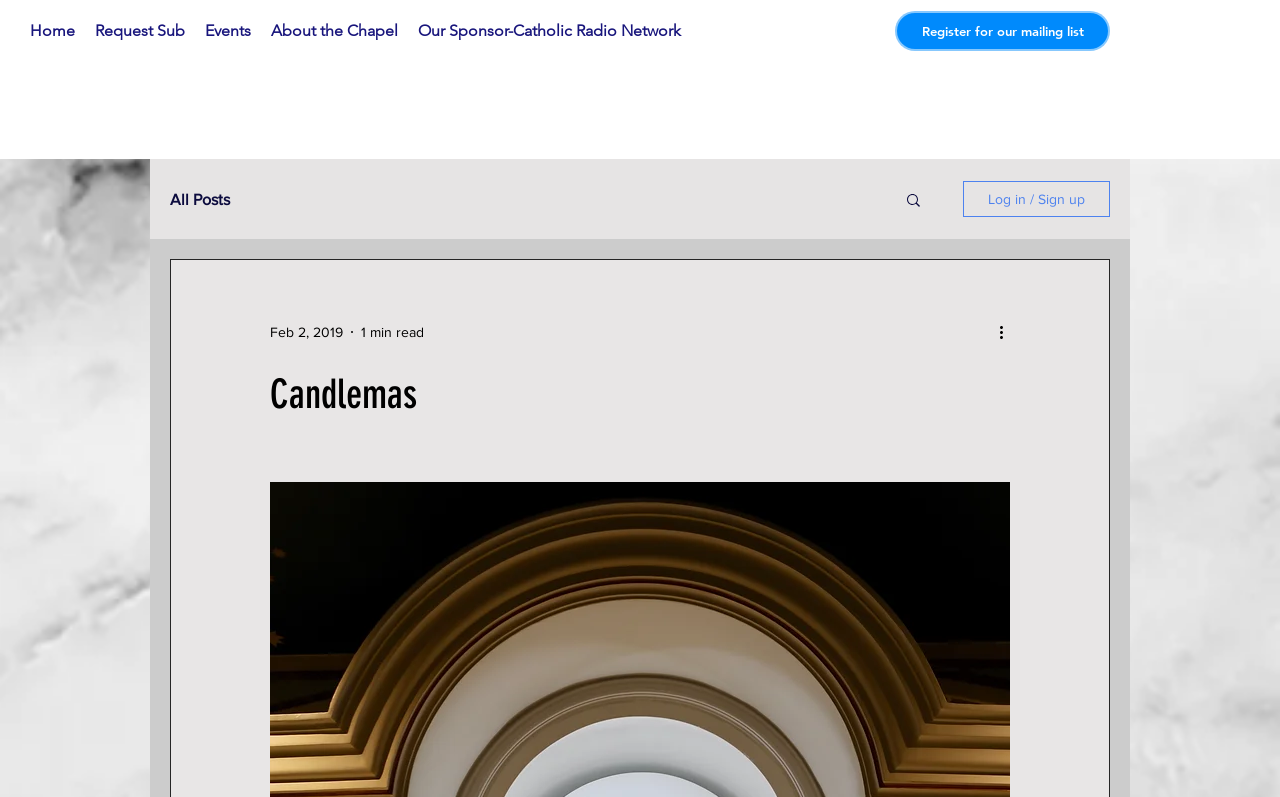What is the date mentioned on the webpage?
Carefully analyze the image and provide a detailed answer to the question.

I found this date mentioned in the generic element 'Feb 2, 2019' which suggests that it is a relevant date for the webpage's content.